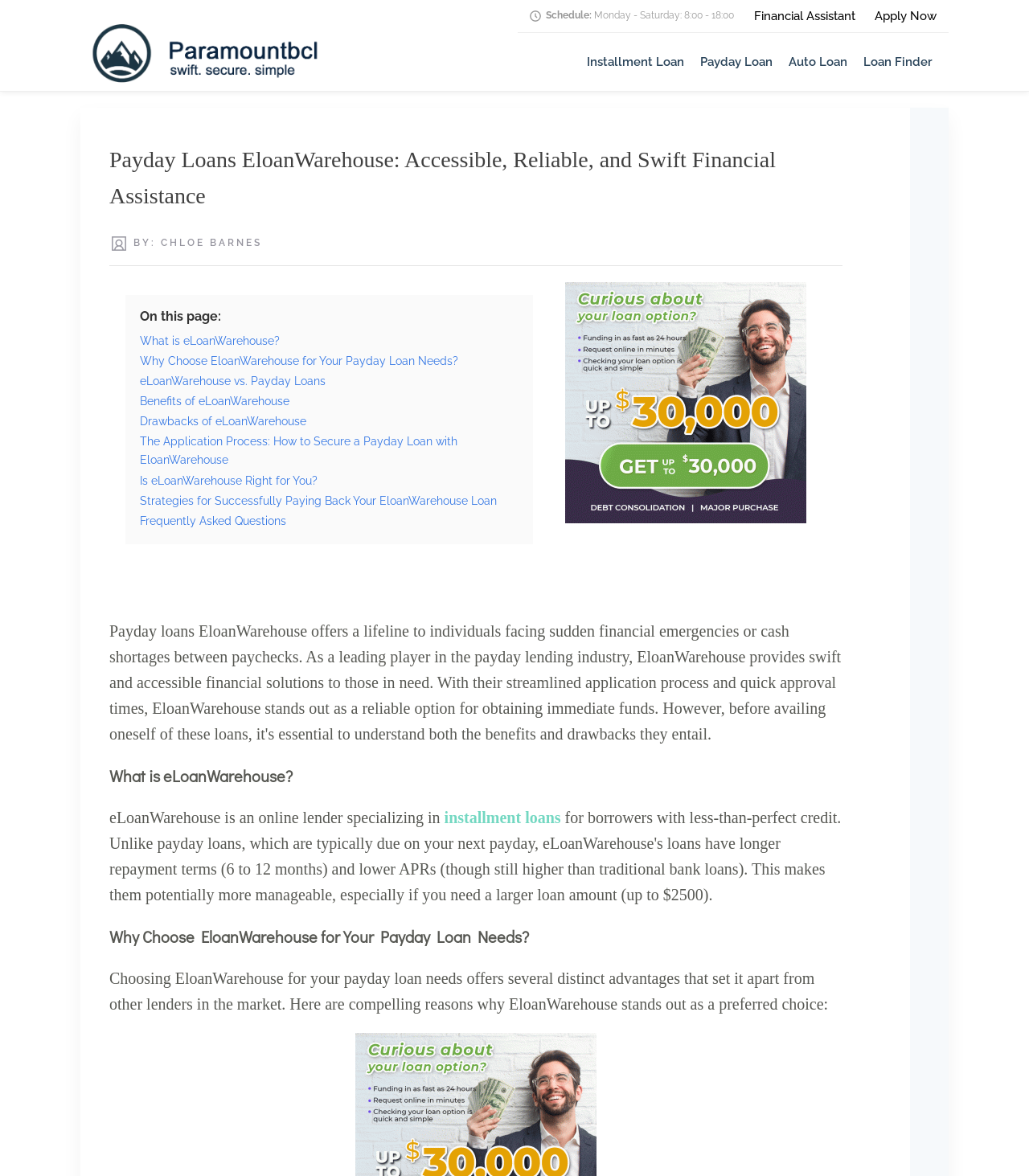Answer the question using only one word or a concise phrase: What type of loan does eLoanWarehouse specialize in?

installment loans